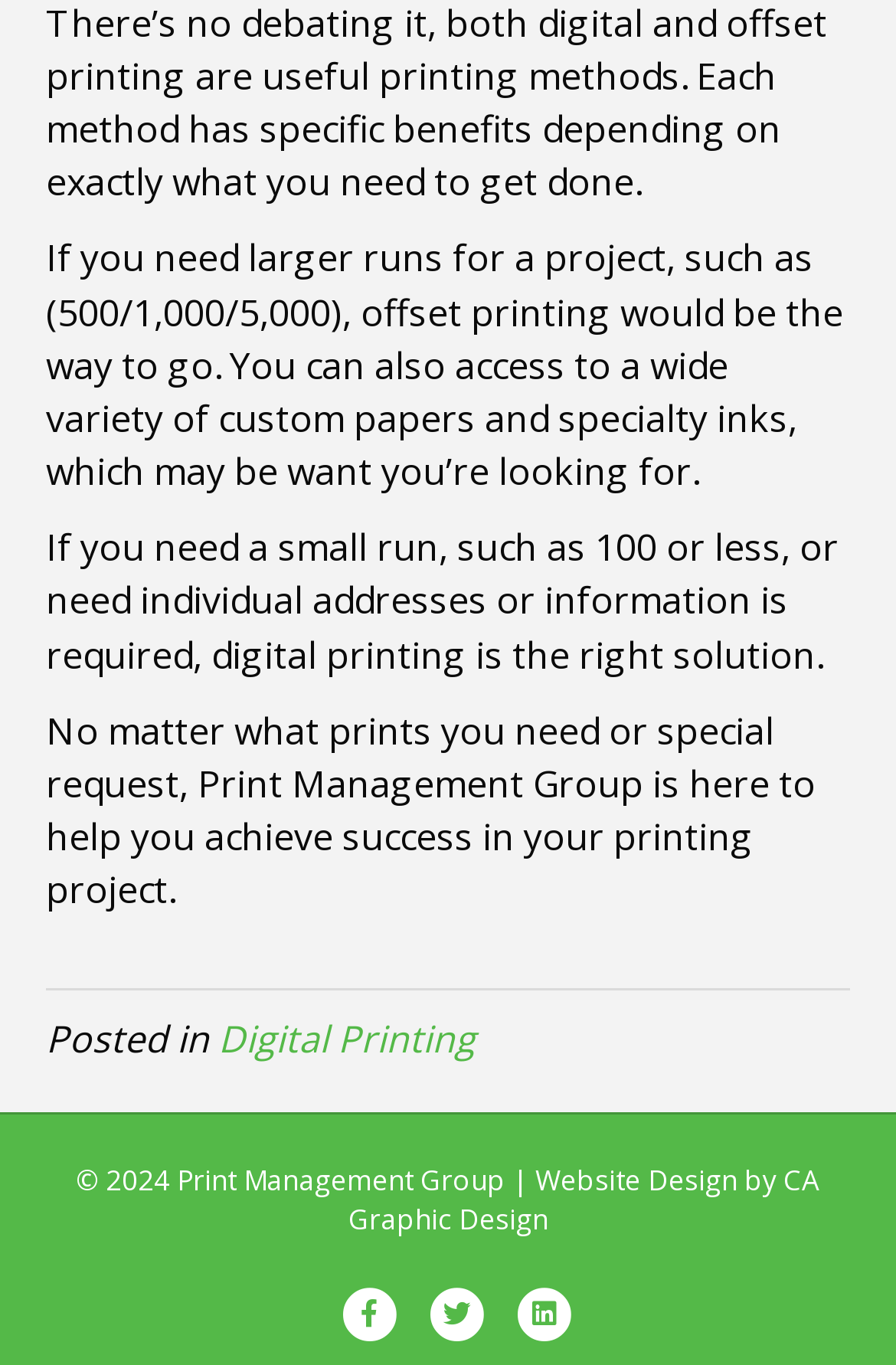What type of printing is suitable for small runs?
Please provide a single word or phrase based on the screenshot.

Digital printing